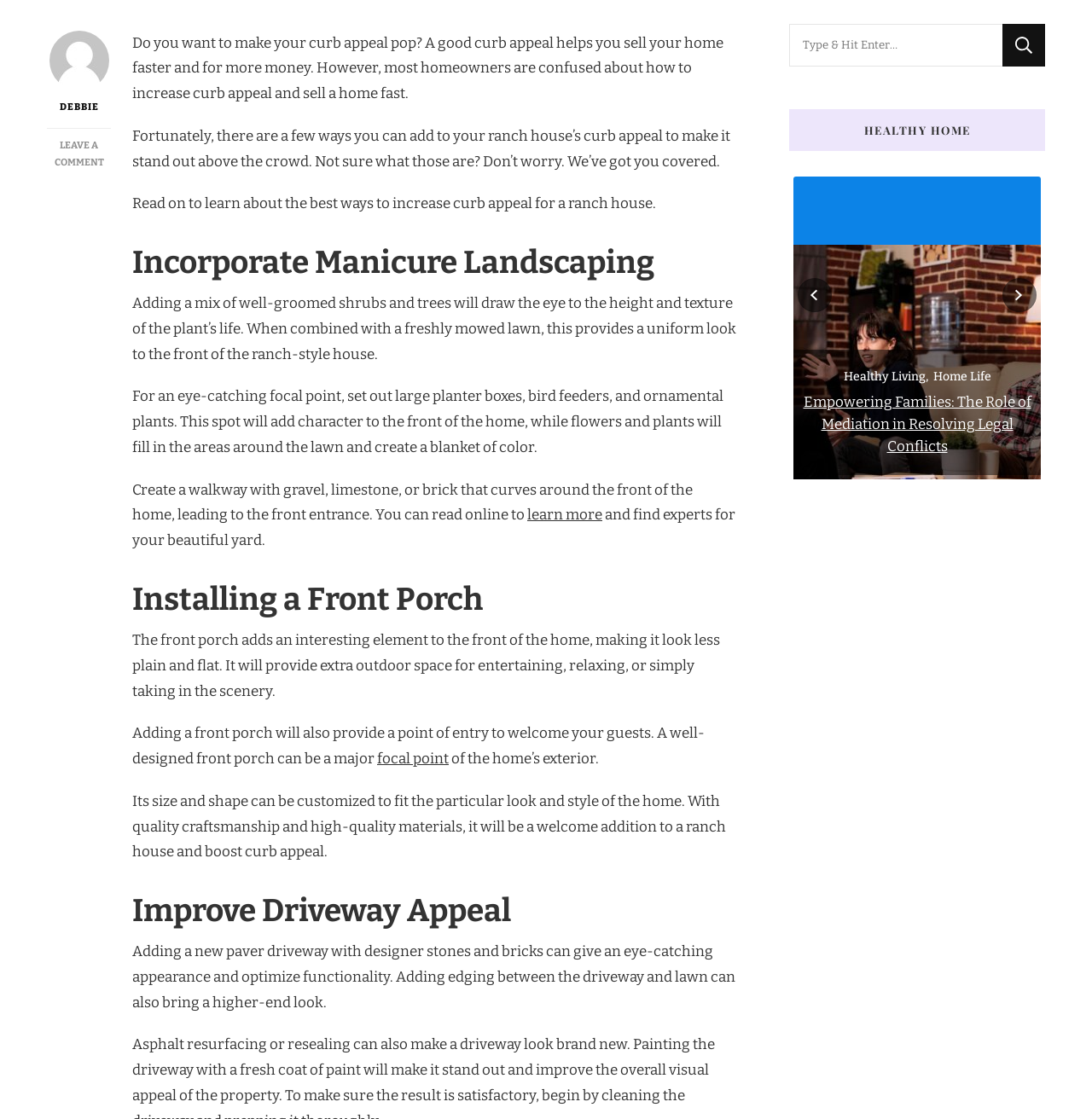Pinpoint the bounding box coordinates of the element that must be clicked to accomplish the following instruction: "Click on 'Previous'". The coordinates should be in the format of four float numbers between 0 and 1, i.e., [left, top, right, bottom].

[0.73, 0.249, 0.762, 0.279]